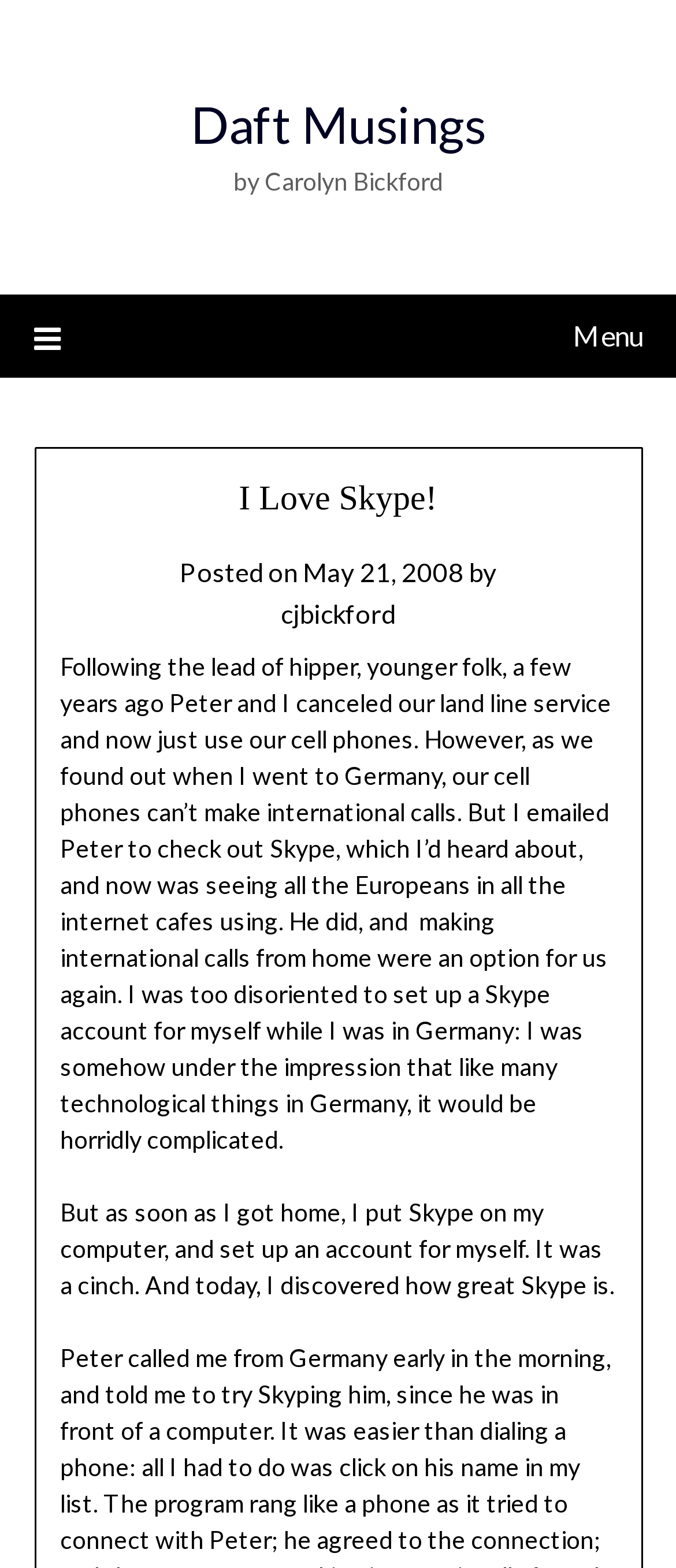Respond to the question below with a single word or phrase: What is the name of the service used for international calls?

Skype